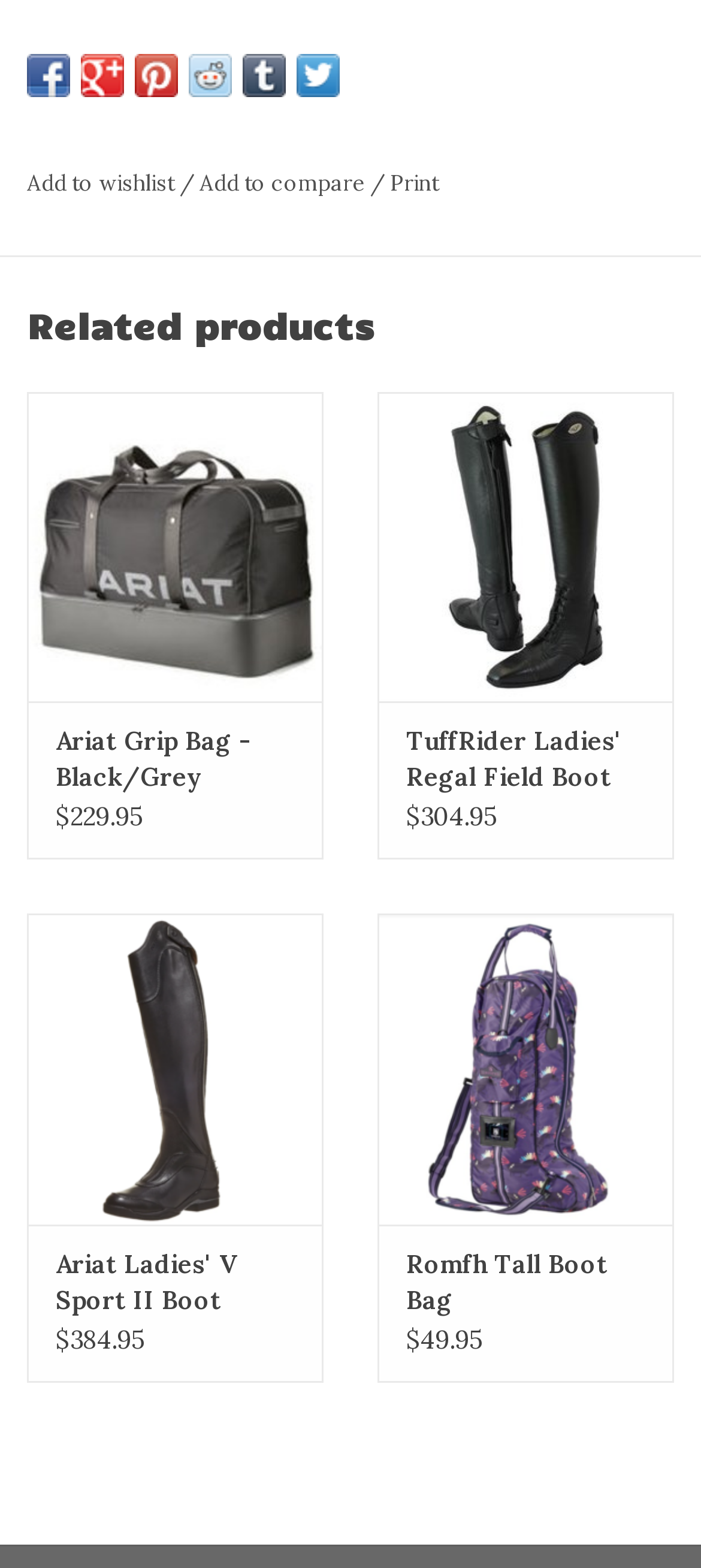Given the description "title="Share on Google+"", determine the bounding box of the corresponding UI element.

[0.115, 0.034, 0.177, 0.062]